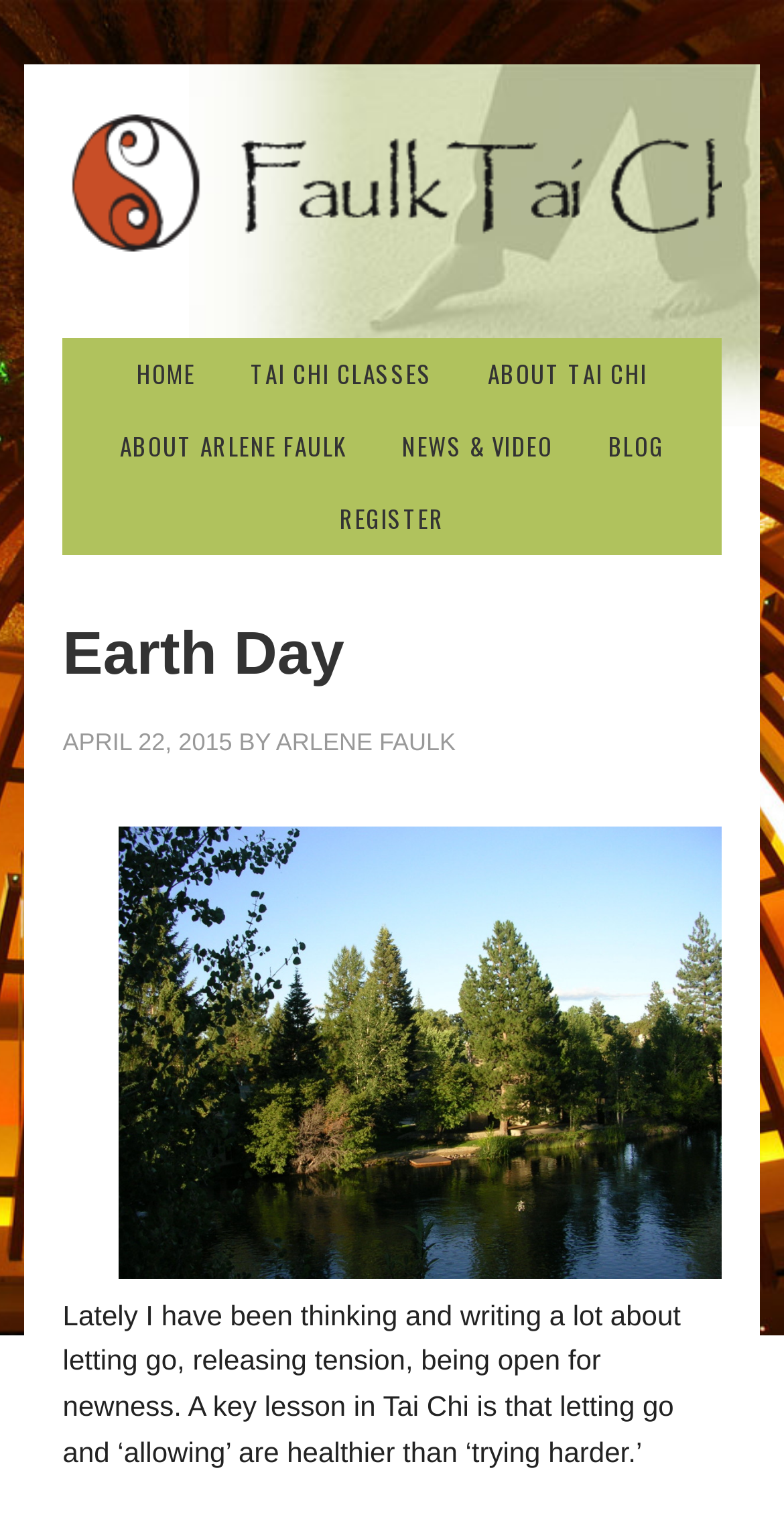What is the name of the Tai Chi class provider?
Using the information from the image, provide a comprehensive answer to the question.

Based on the navigation menu, I found the link 'FAULK TAICHI' which suggests that Faulk TaiChi is the provider of Tai Chi classes.